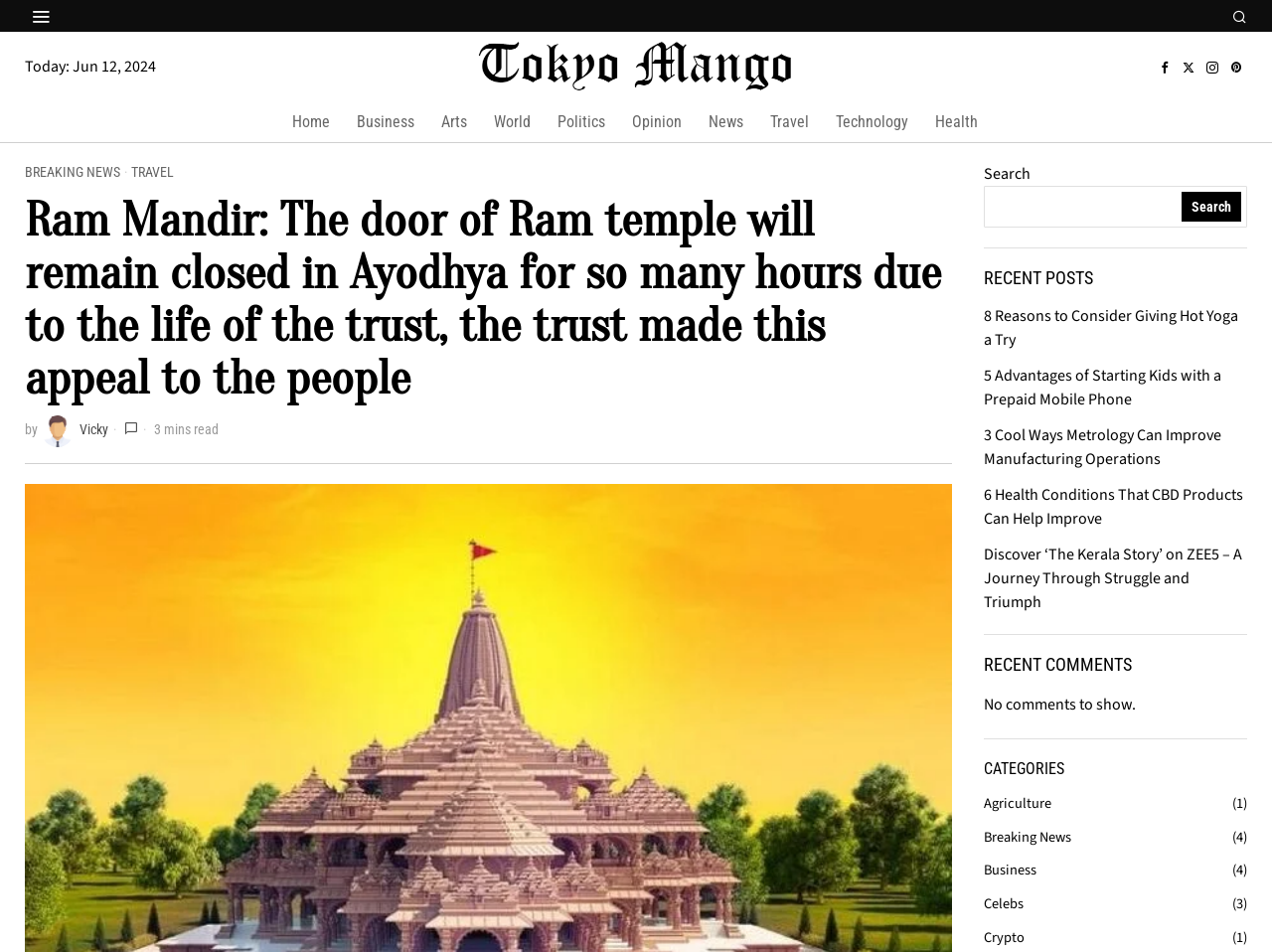Locate the bounding box coordinates of the area that needs to be clicked to fulfill the following instruction: "Check the 'RECENT POSTS'". The coordinates should be in the format of four float numbers between 0 and 1, namely [left, top, right, bottom].

[0.773, 0.281, 0.98, 0.311]